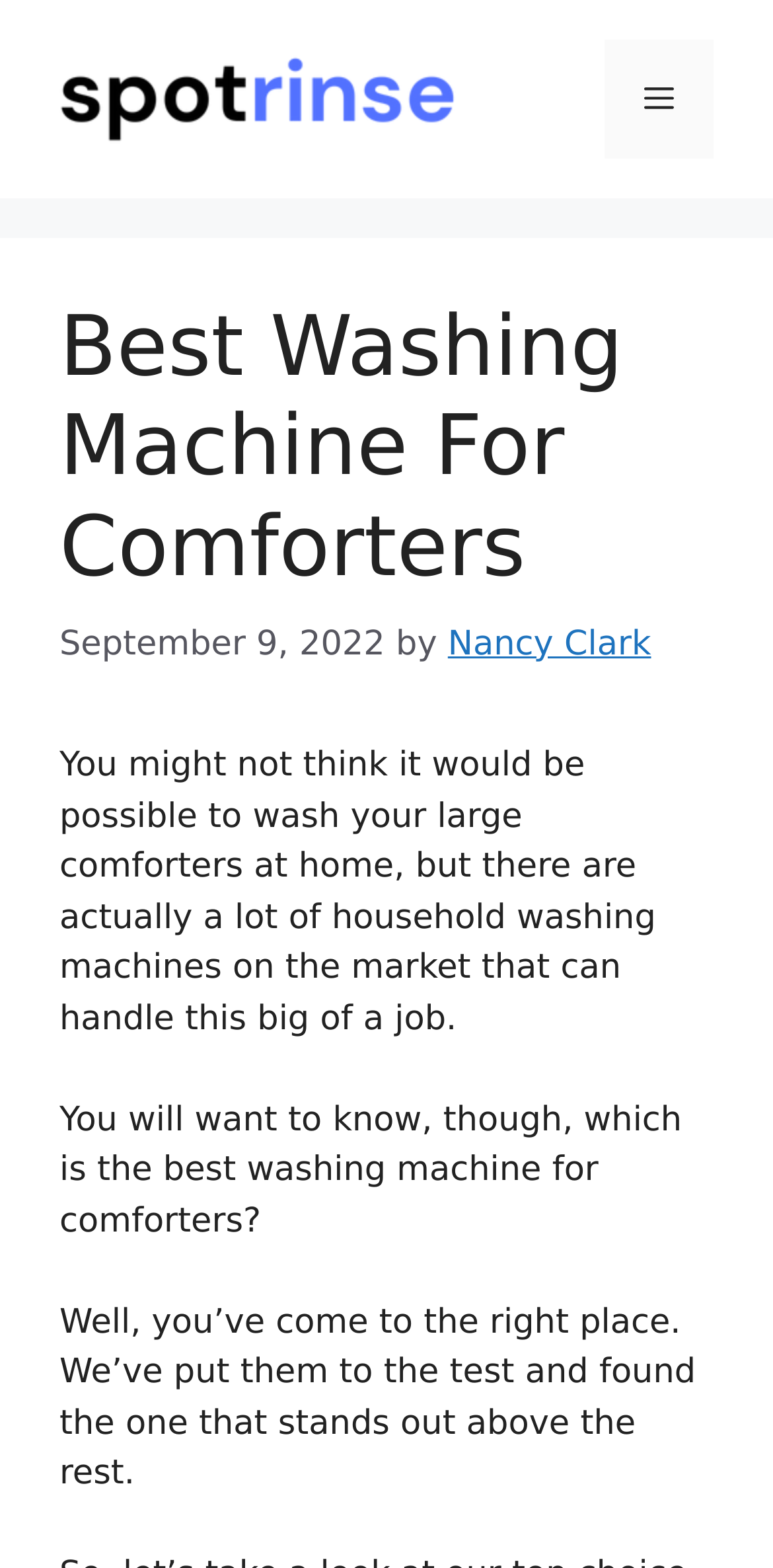What is the purpose of the article?
Please elaborate on the answer to the question with detailed information.

The purpose of the article can be inferred from the introductory paragraph, which mentions that the article will help readers find the best washing machine for comforters, and the author has put different machines to the test to find the best one.